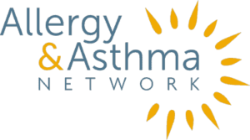What does the radiant sun design symbolize?
Could you answer the question in a detailed manner, providing as much information as possible?

According to the caption, the radiant sun design surrounding the text is a symbol of hope and health, which is a crucial aspect of the organization's mission.